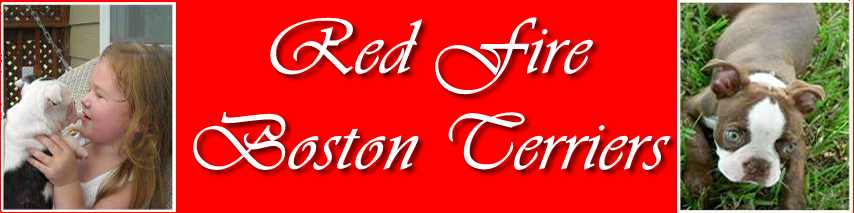What is the primary purpose of Red Fire Boston Terriers?
Using the visual information, answer the question in a single word or phrase.

Breeding healthy companions